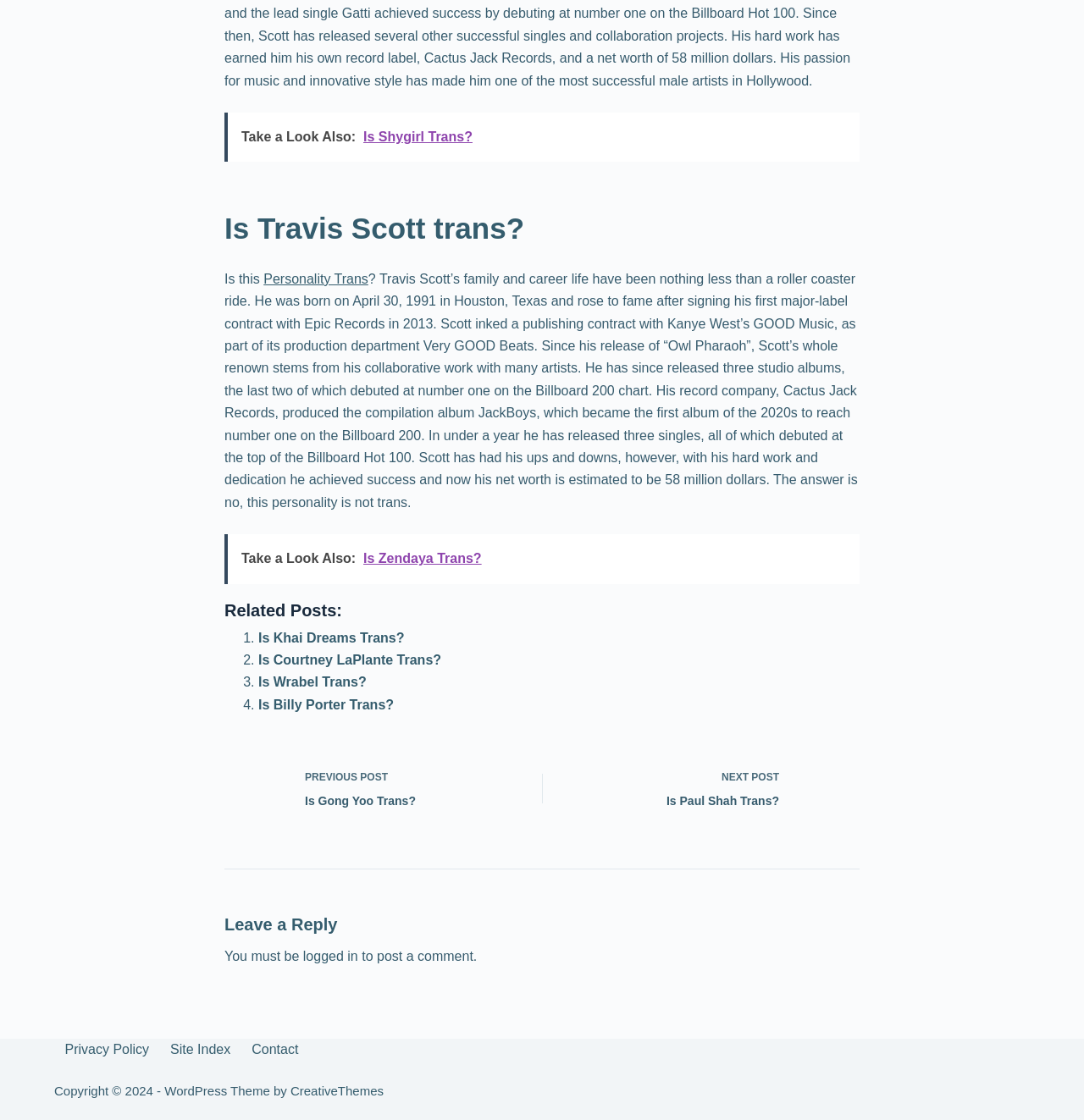Answer the question with a brief word or phrase:
What is the name of Travis Scott's record company?

Cactus Jack Records